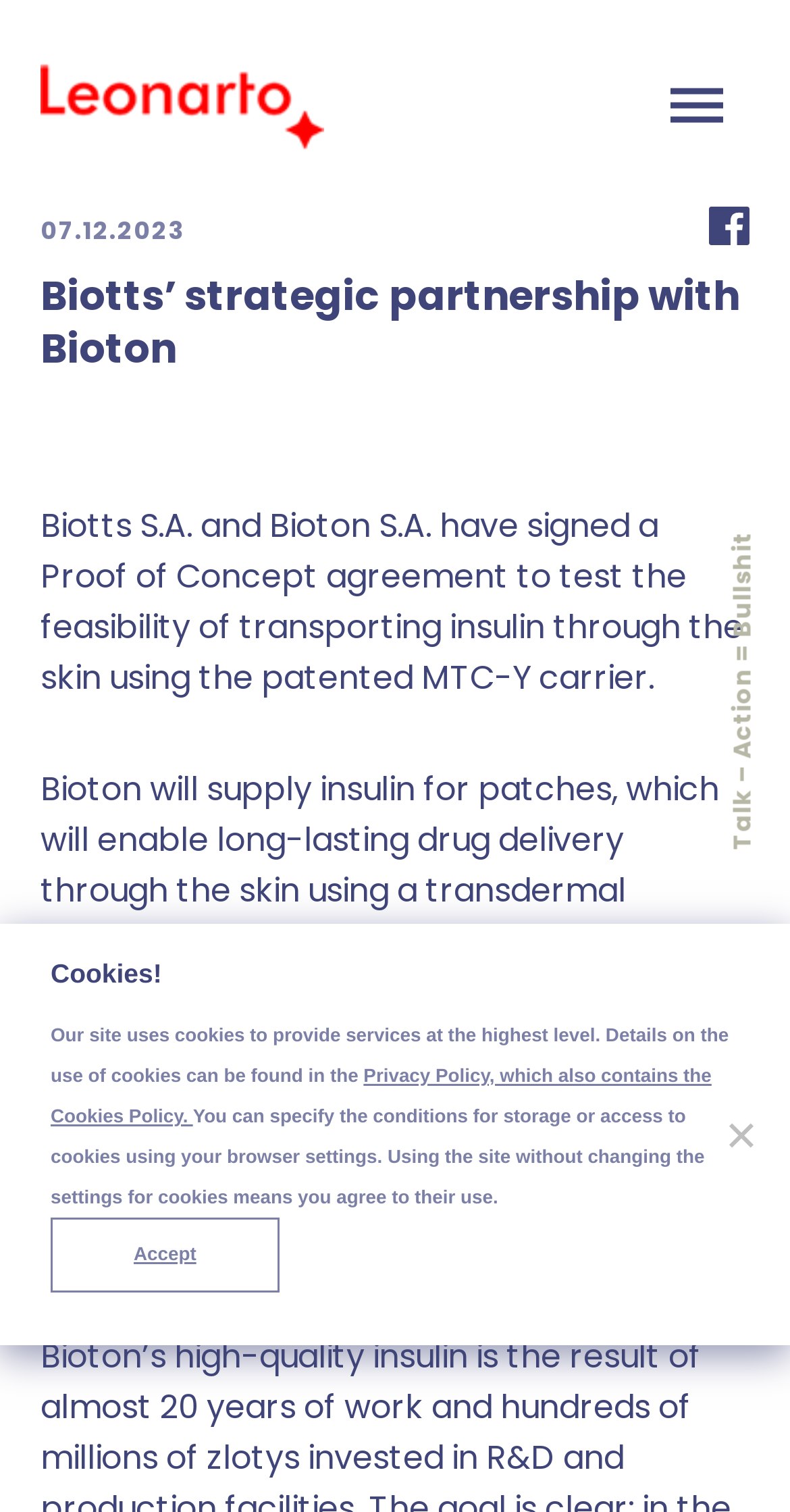Please answer the following question using a single word or phrase: 
Who will develop a full product for the global pharmaceutical market?

Bioton